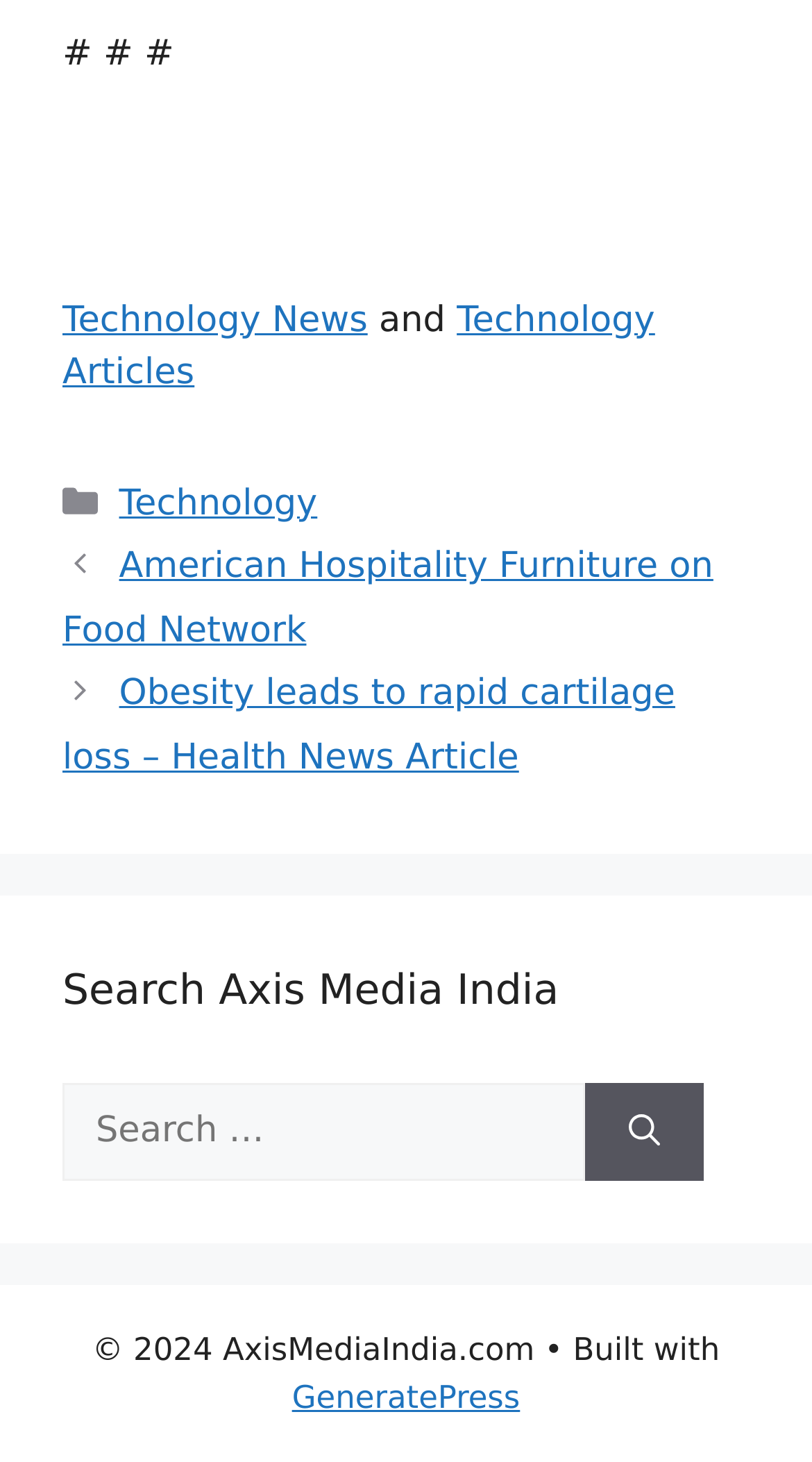How many links are there in the footer section?
Could you answer the question with a detailed and thorough explanation?

In the footer section, I found two links: 'Technology' and 'Posts'. Therefore, there are two links in the footer section.